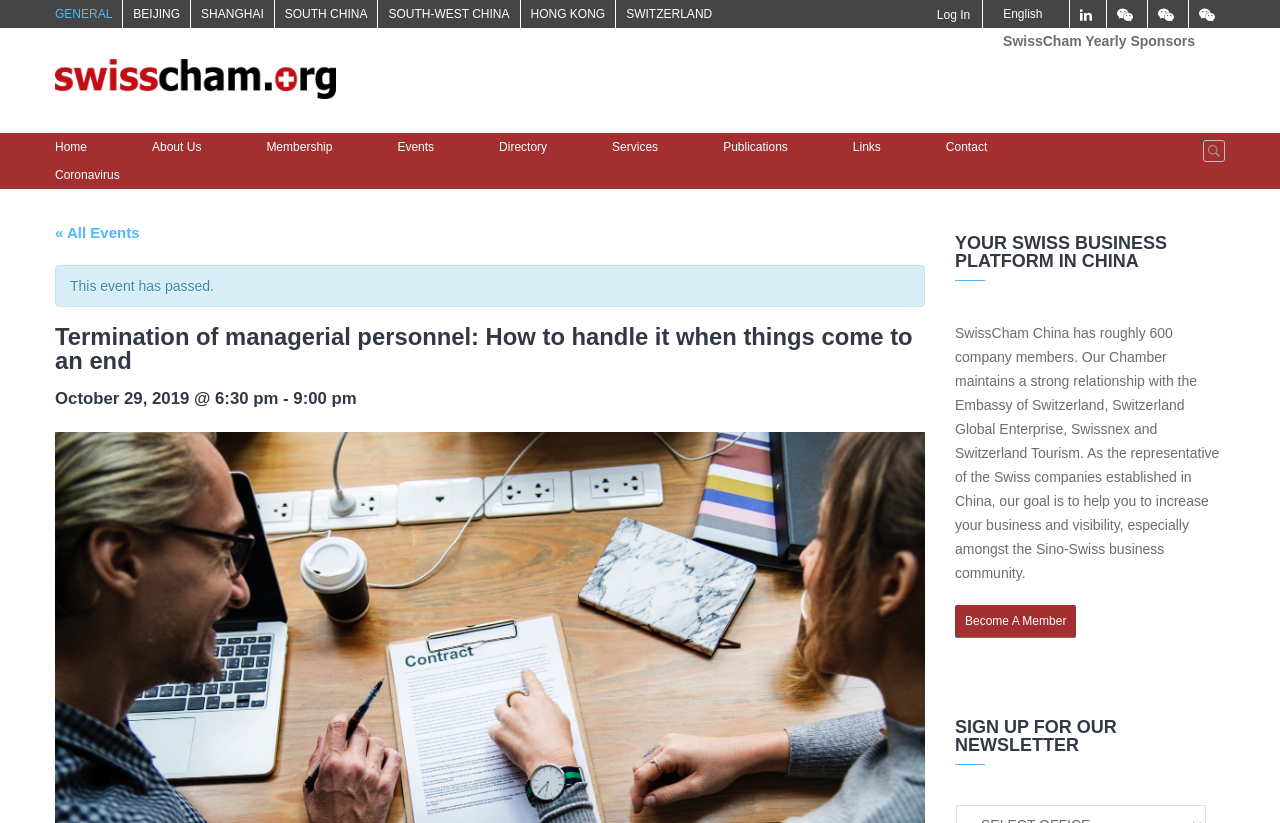Locate the bounding box coordinates for the element described below: "Services". The coordinates must be four float values between 0 and 1, formatted as [left, top, right, bottom].

[0.478, 0.159, 0.53, 0.196]